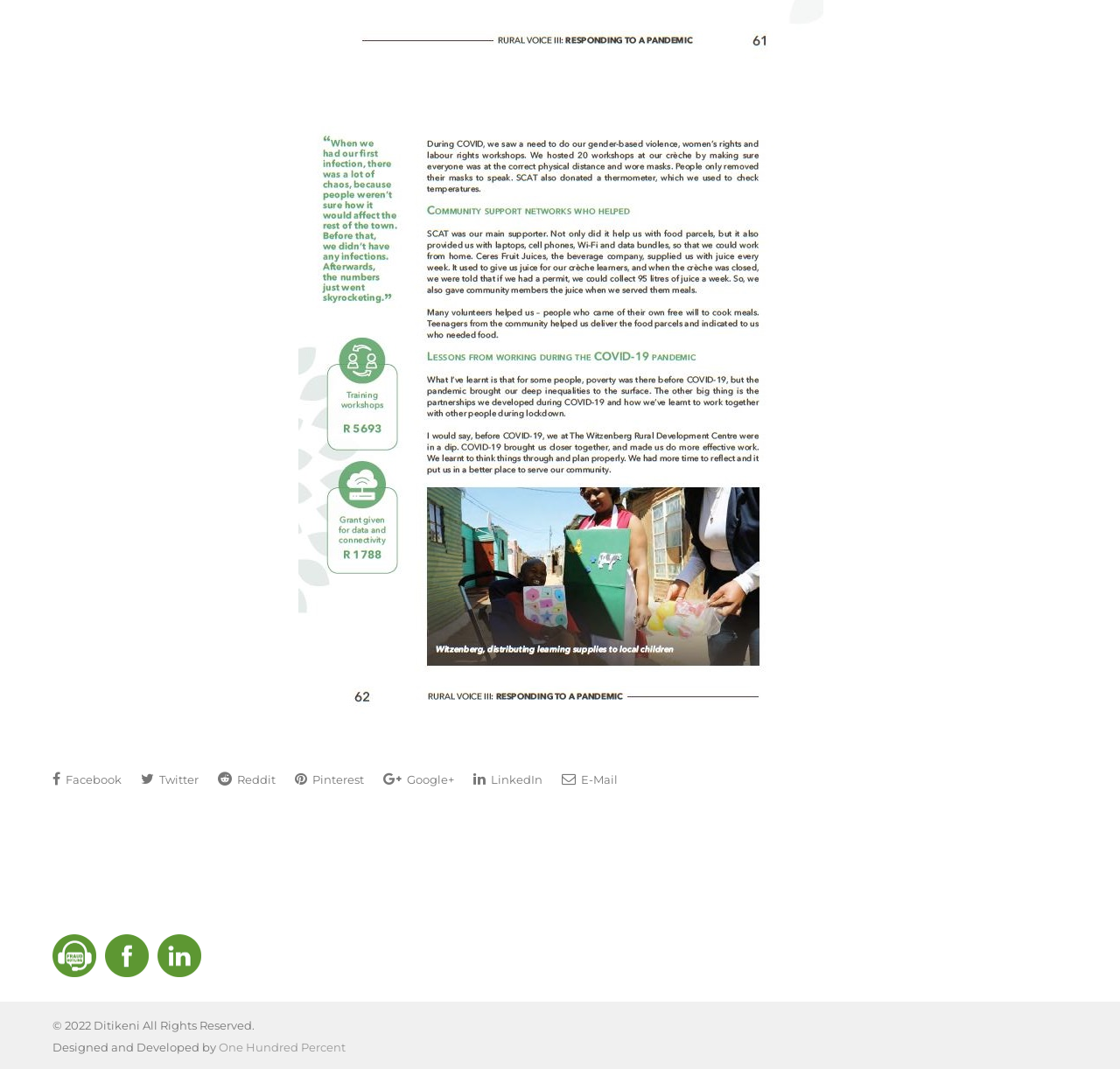Respond to the following question using a concise word or phrase: 
How many social media links are there?

7